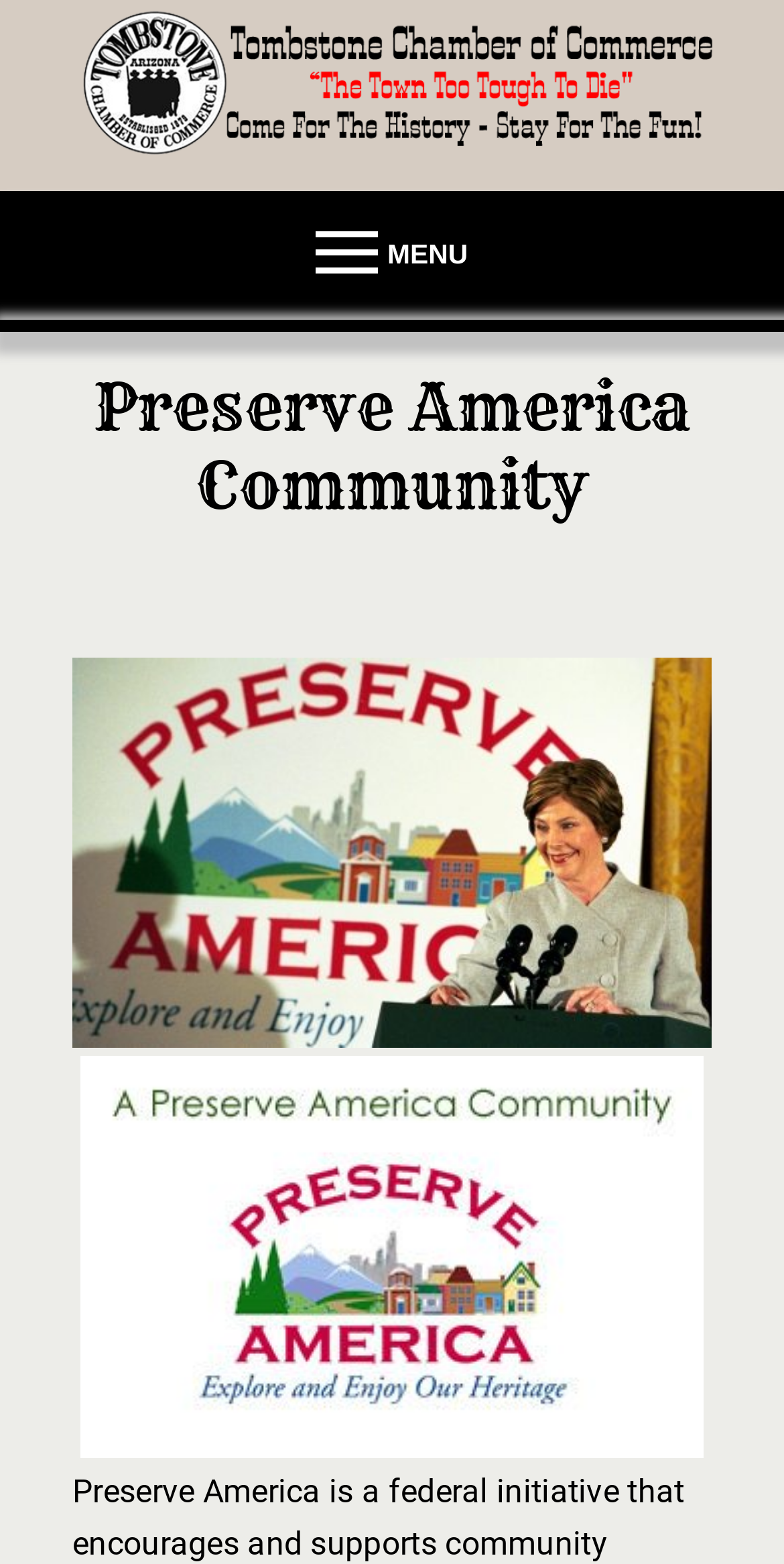Identify the bounding box for the UI element specified in this description: "alt="Tombstone Chamber of Commerce"". The coordinates must be four float numbers between 0 and 1, formatted as [left, top, right, bottom].

[0.082, 0.0, 0.918, 0.105]